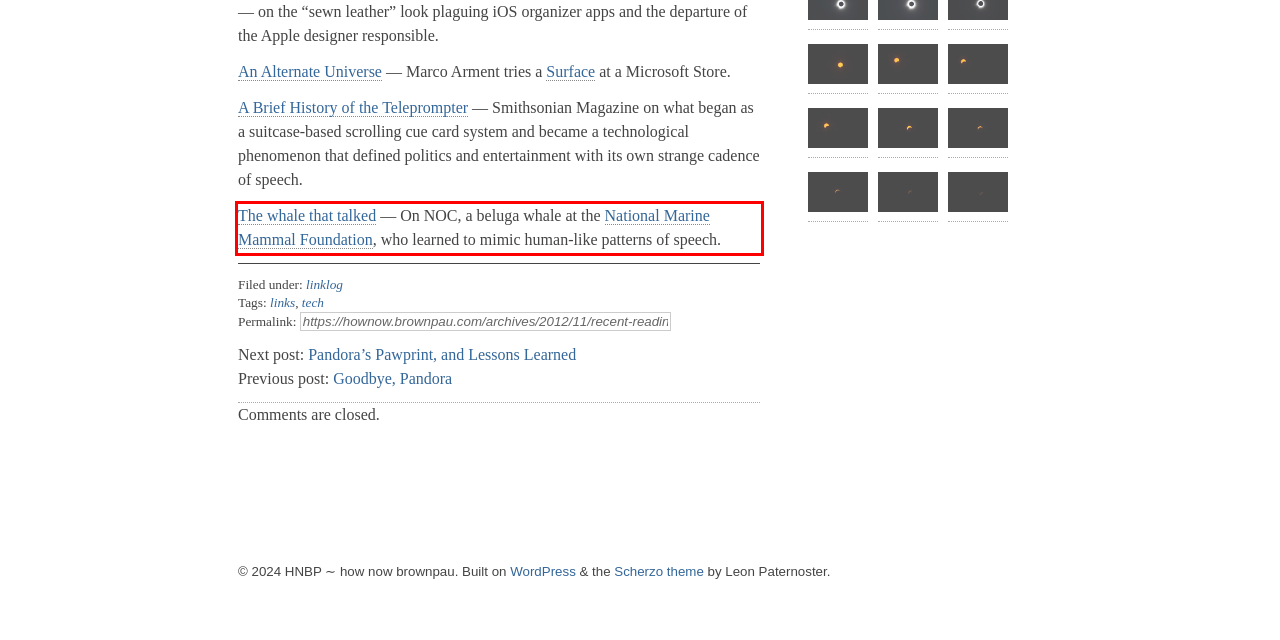Using the provided webpage screenshot, recognize the text content in the area marked by the red bounding box.

The whale that talked — On NOC, a beluga whale at the National Marine Mammal Foundation, who learned to mimic human-like patterns of speech.